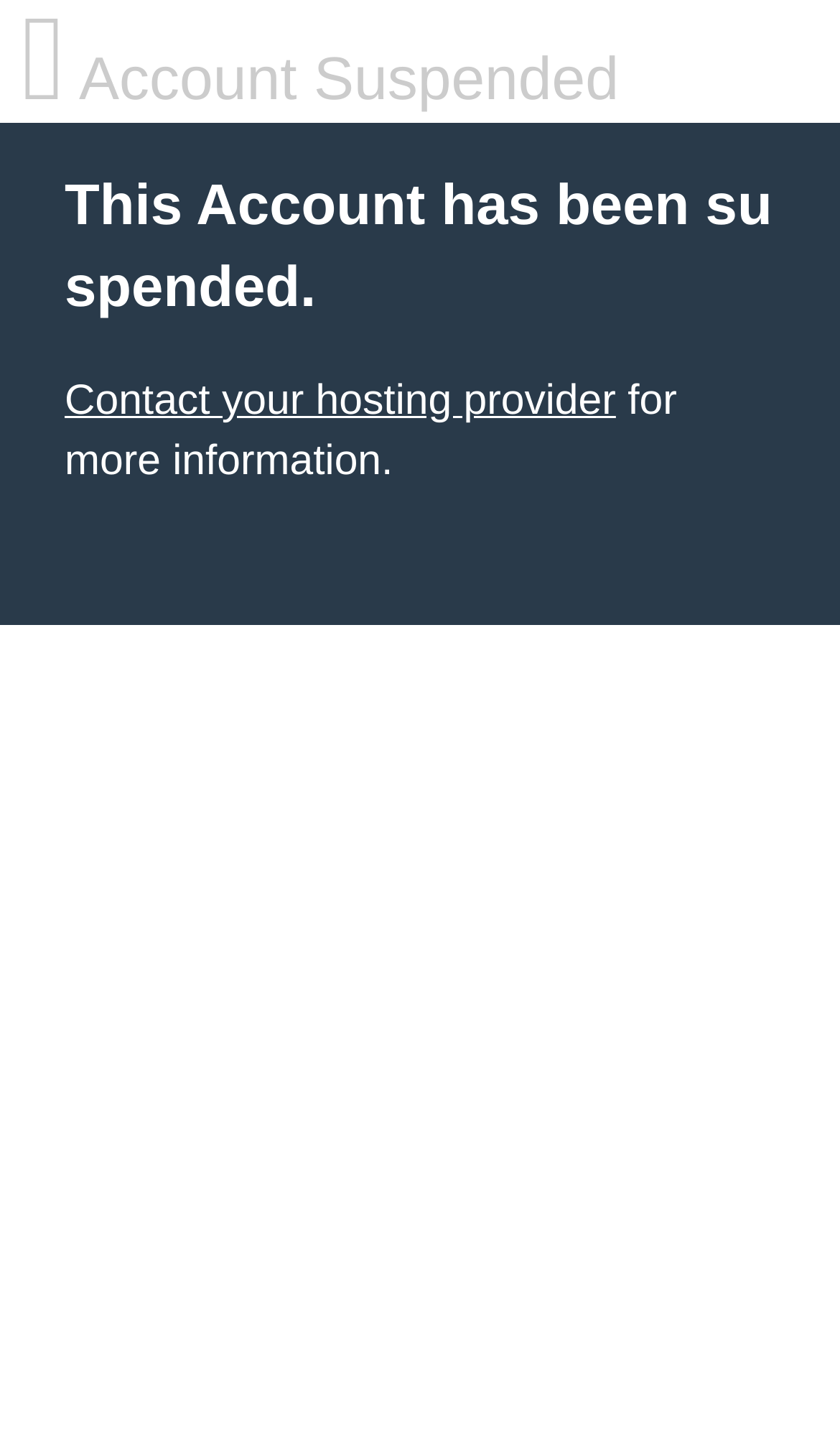Please locate the UI element described by "Contact your hosting provider" and provide its bounding box coordinates.

[0.077, 0.264, 0.733, 0.297]